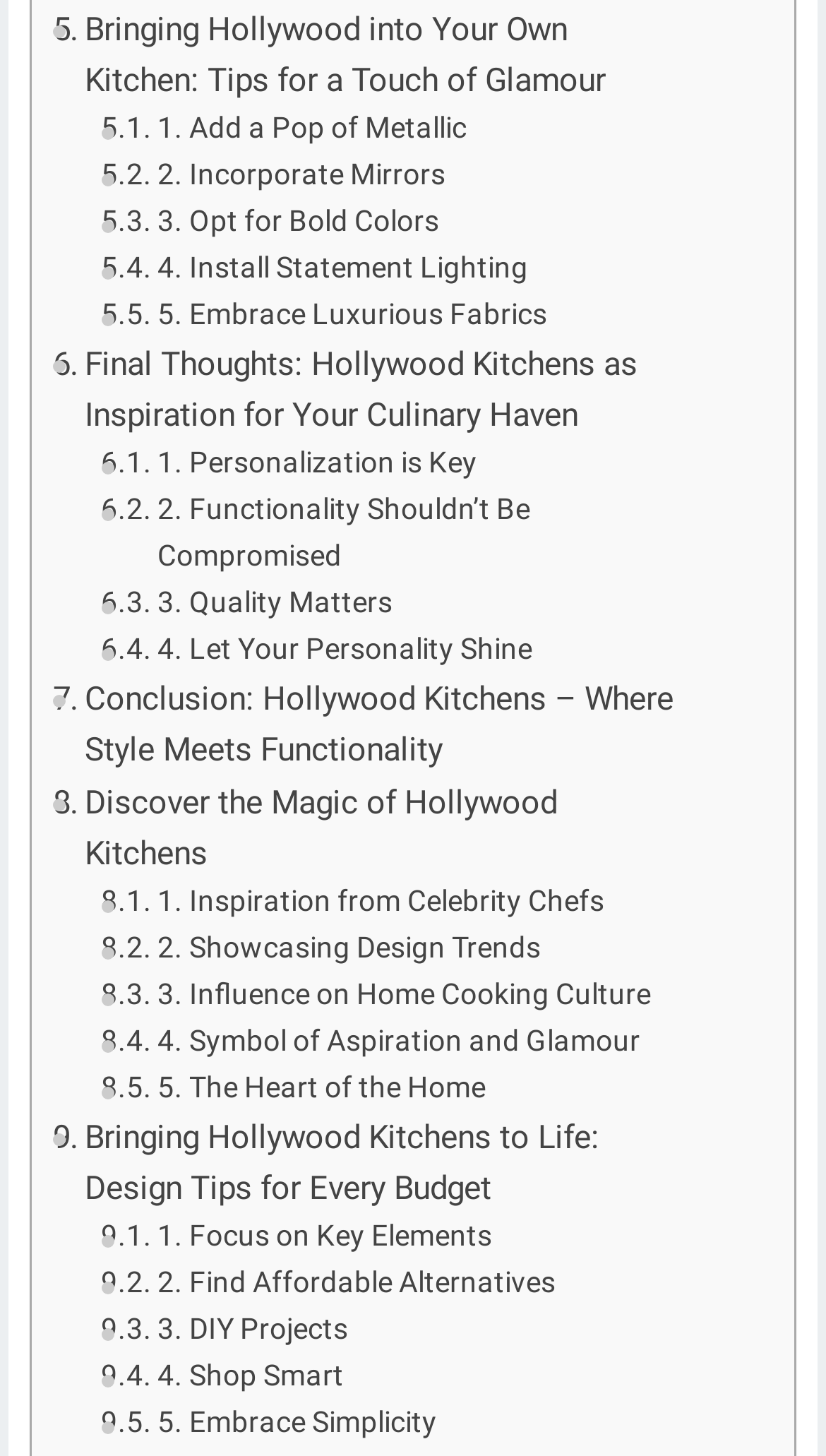How many points are discussed in the section about final thoughts?
Based on the image, give a concise answer in the form of a single word or short phrase.

4